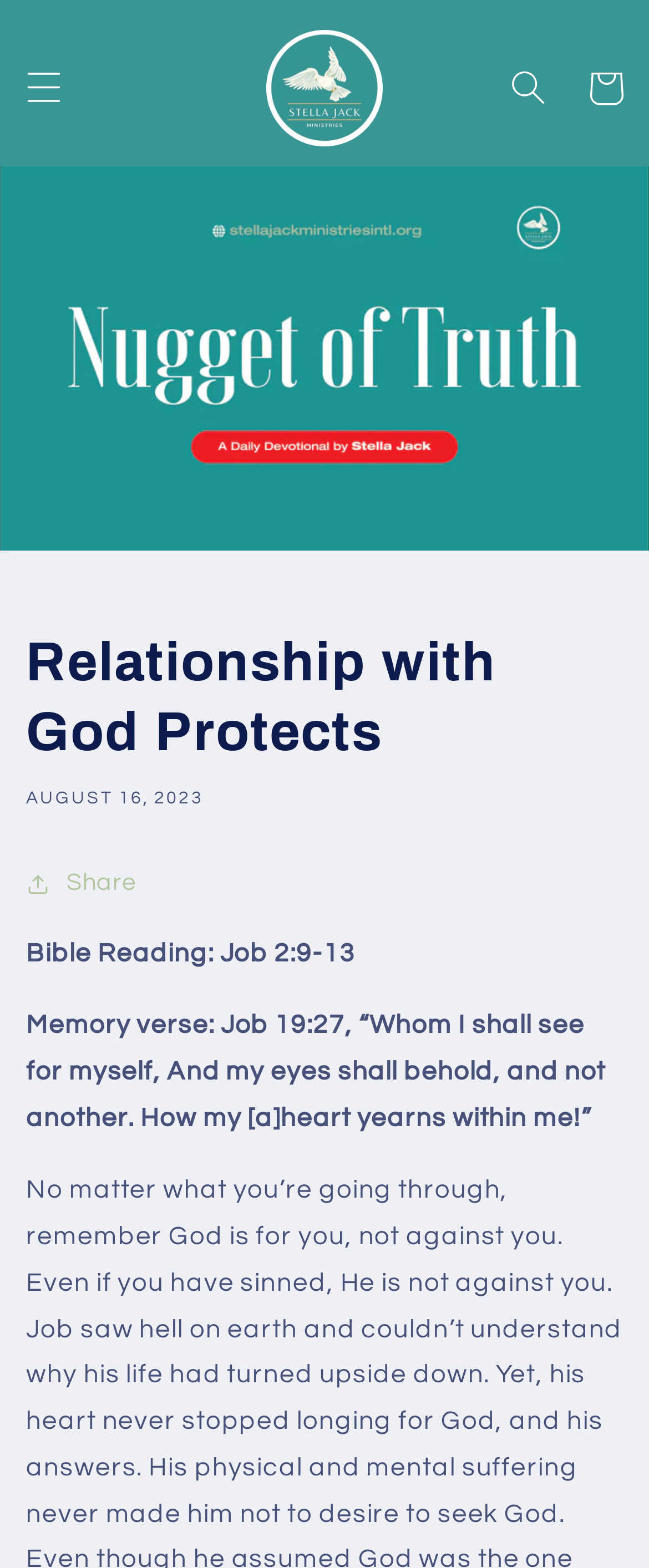Locate the headline of the webpage and generate its content.

Relationship with God Protects